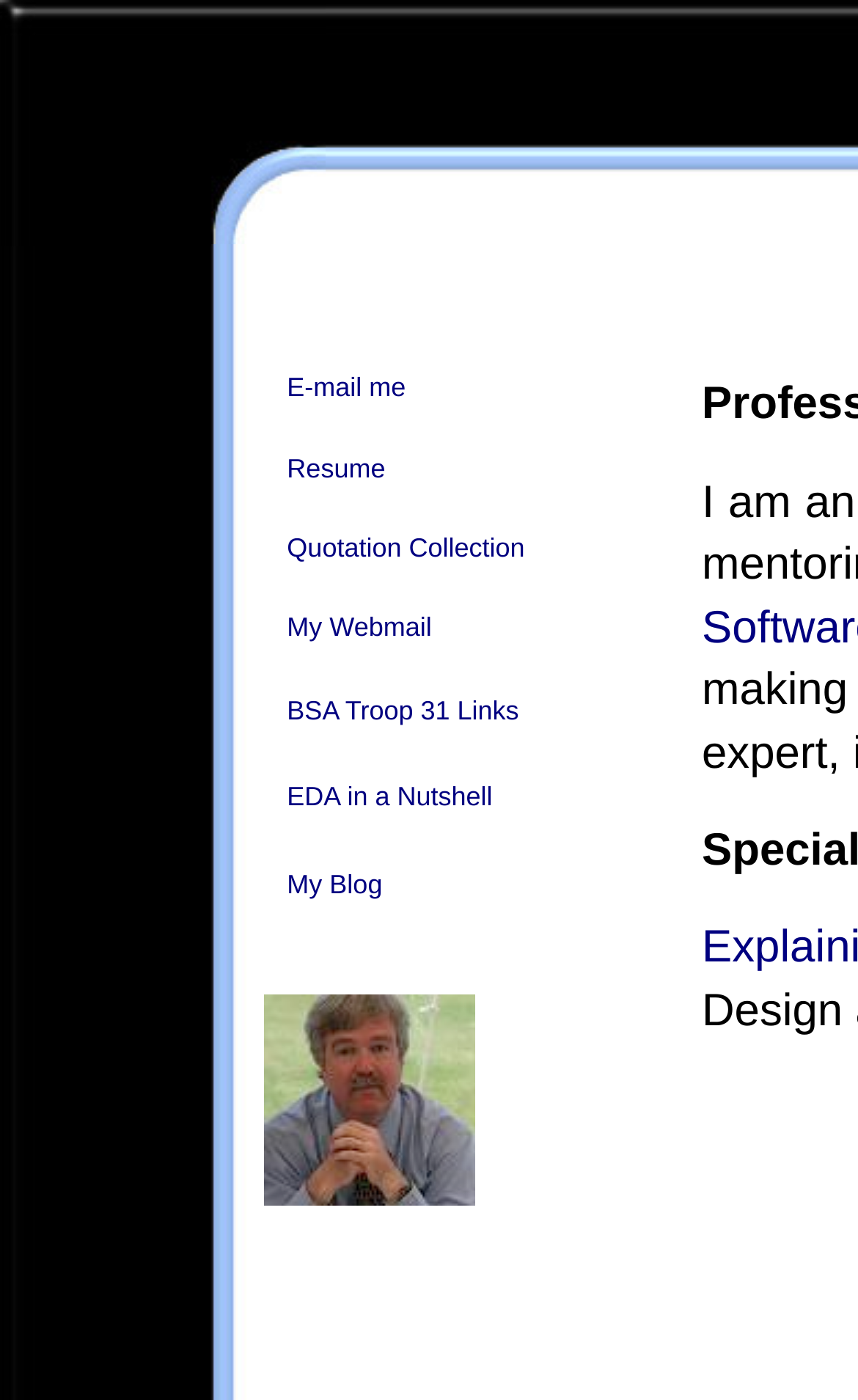Please locate the bounding box coordinates of the element that should be clicked to achieve the given instruction: "Access My Webmail".

[0.334, 0.437, 0.503, 0.459]